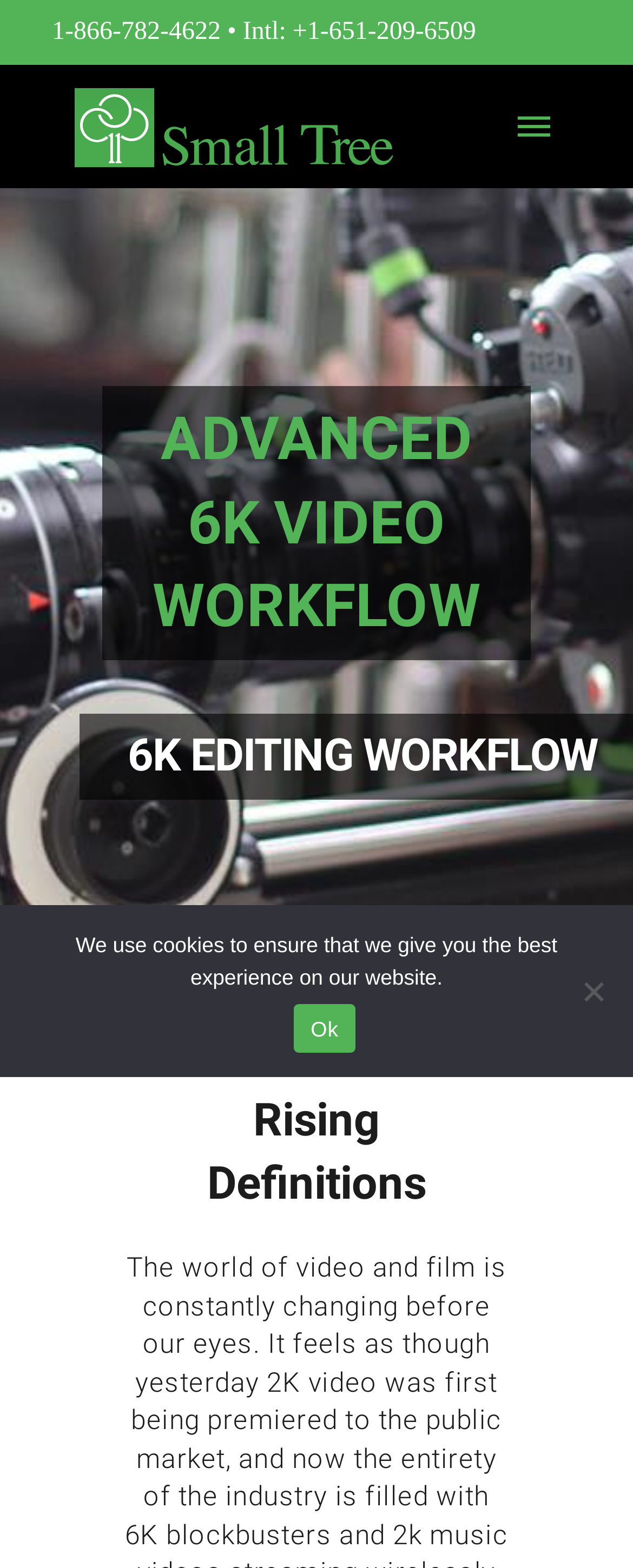Answer the question using only a single word or phrase: 
What is the purpose of the button on the top-right?

Toggle Modal Content